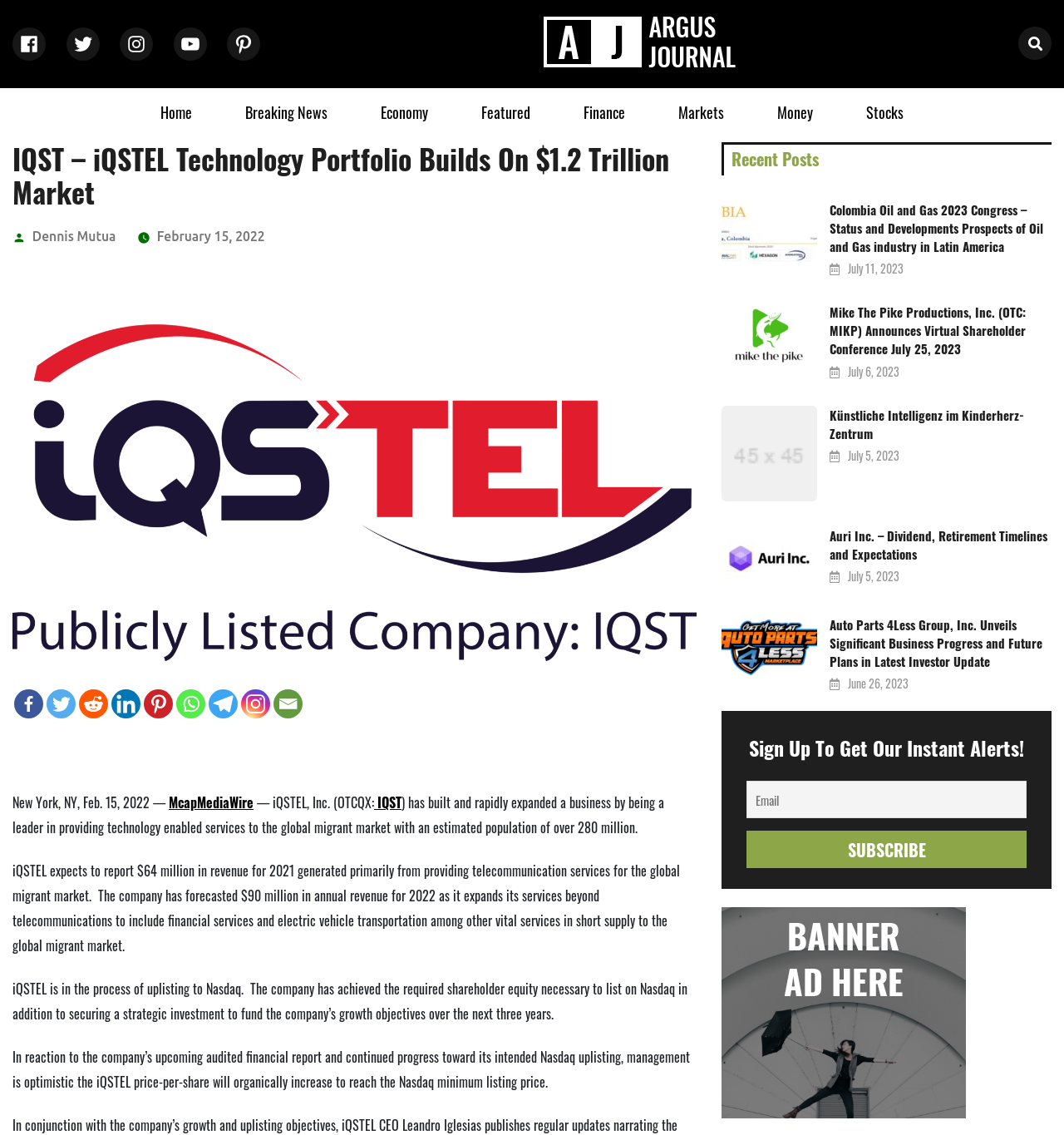Locate the bounding box coordinates of the area that needs to be clicked to fulfill the following instruction: "Enter email to sign up". The coordinates should be in the format of four float numbers between 0 and 1, namely [left, top, right, bottom].

[0.702, 0.688, 0.965, 0.721]